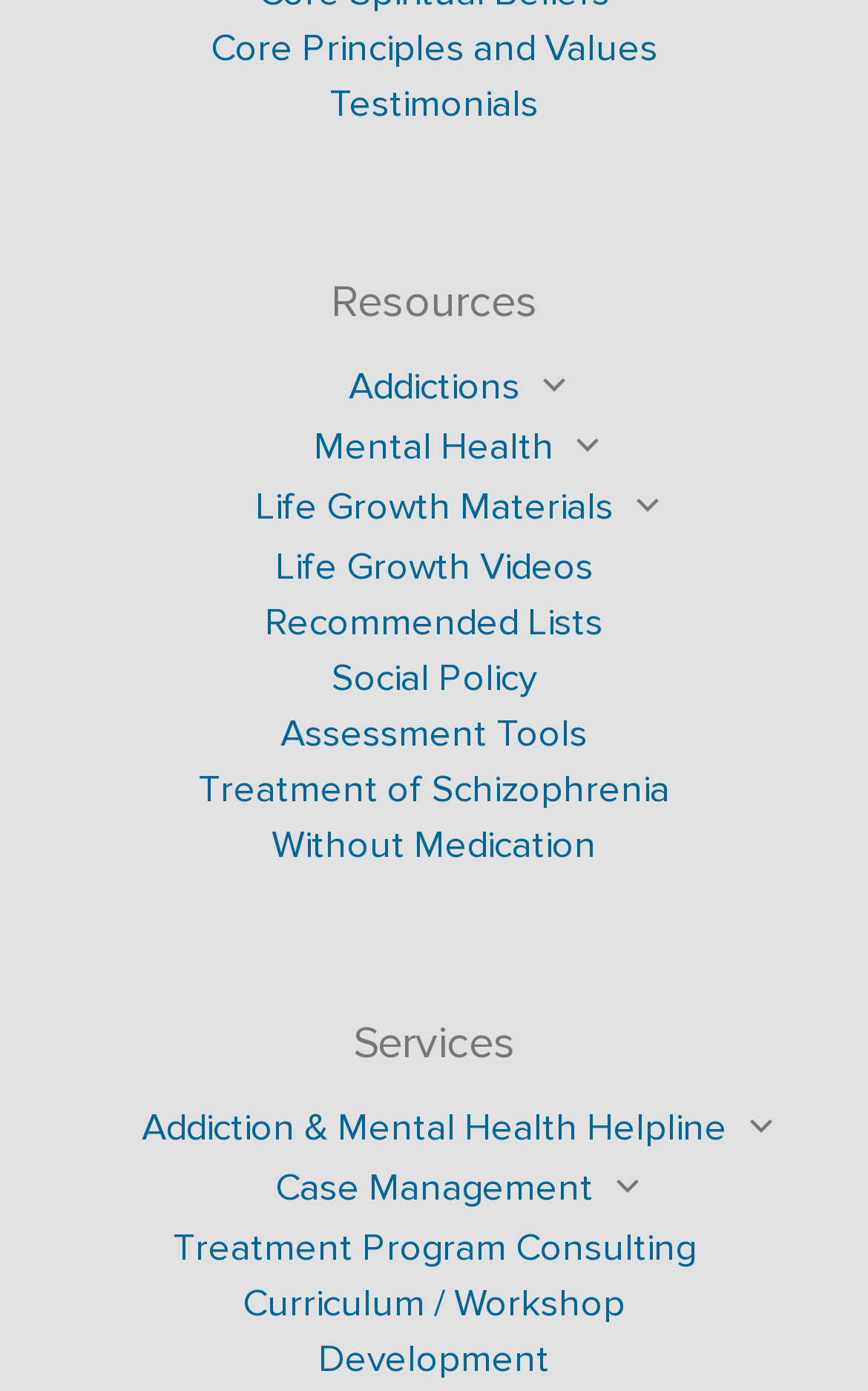Find the bounding box coordinates for the element that must be clicked to complete the instruction: "Click on 'Core Principles and Values'". The coordinates should be four float numbers between 0 and 1, indicated as [left, top, right, bottom].

[0.242, 0.017, 0.758, 0.051]